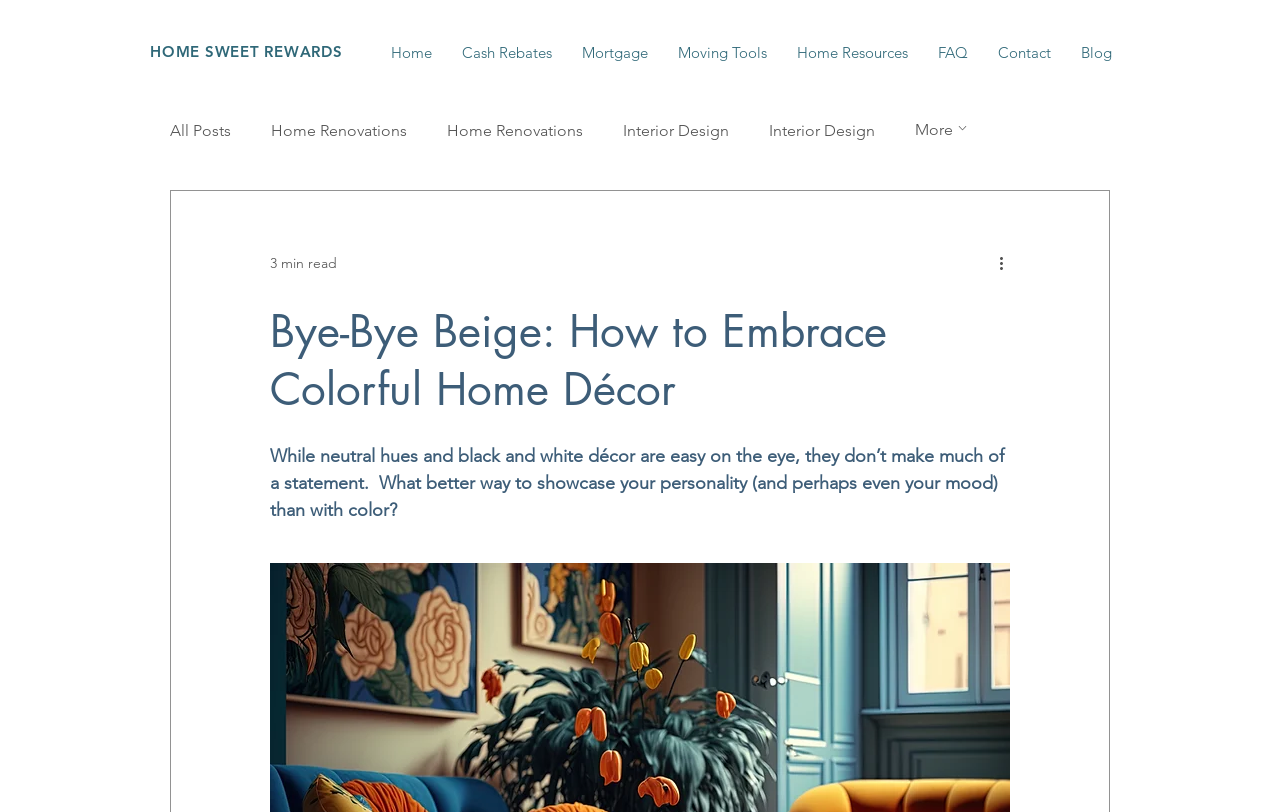Please specify the bounding box coordinates of the area that should be clicked to accomplish the following instruction: "Click on 'More actions'". The coordinates should consist of four float numbers between 0 and 1, i.e., [left, top, right, bottom].

[0.778, 0.309, 0.797, 0.339]